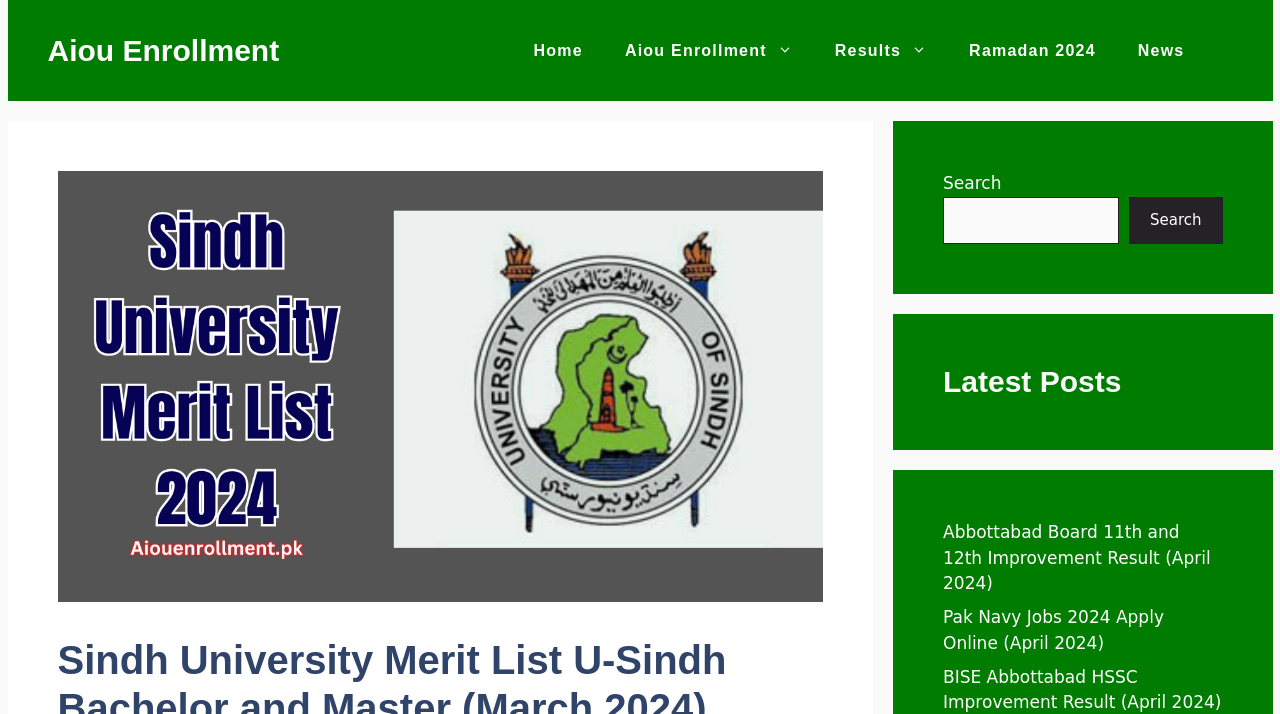Please find the bounding box coordinates in the format (top-left x, top-left y, bottom-right x, bottom-right y) for the given element description. Ensure the coordinates are floating point numbers between 0 and 1. Description: Aiou Enrollment

[0.472, 0.028, 0.636, 0.113]